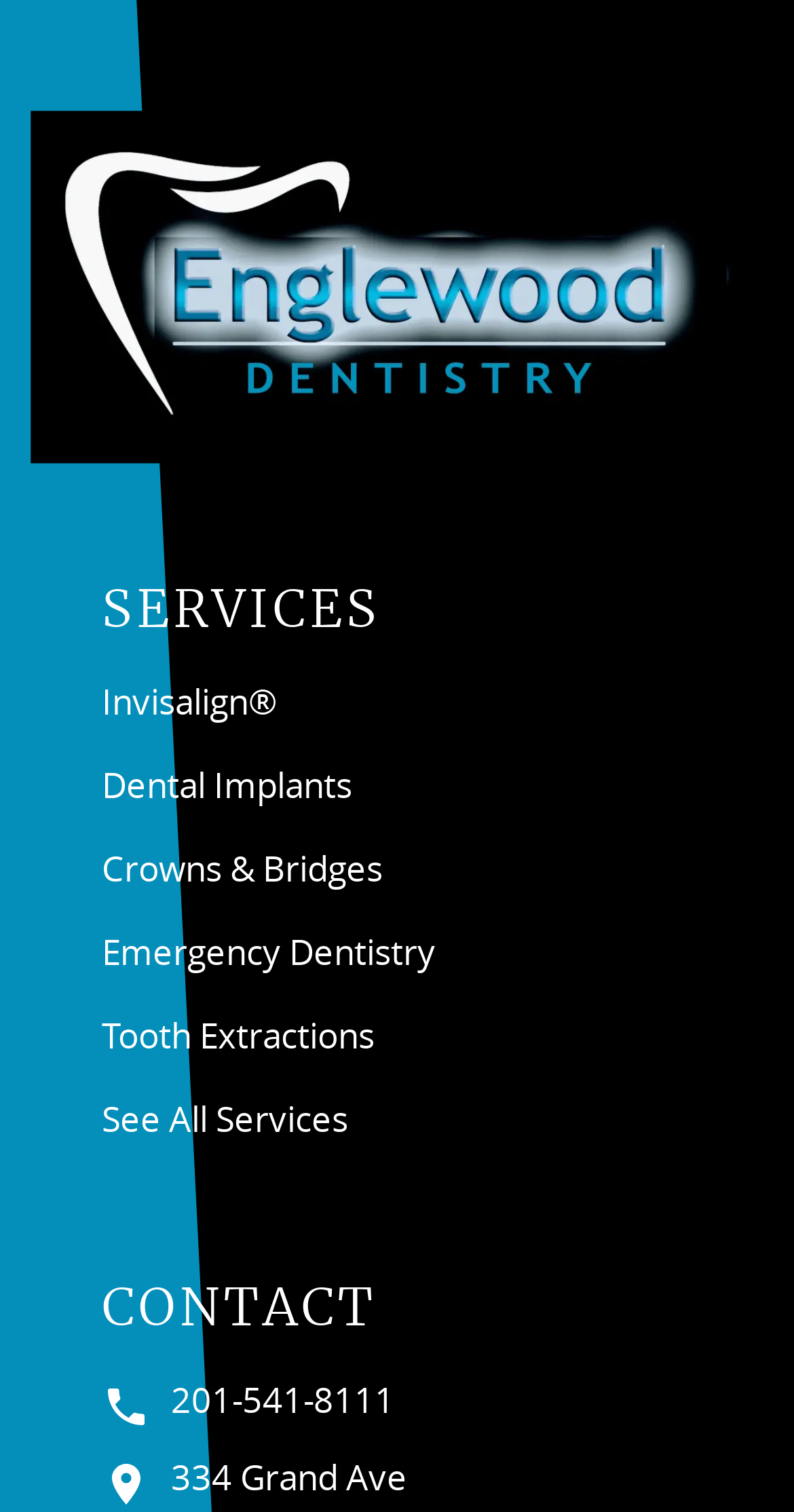Please identify the bounding box coordinates of the region to click in order to complete the task: "See all dental services". The coordinates must be four float numbers between 0 and 1, specified as [left, top, right, bottom].

[0.128, 0.725, 0.438, 0.756]